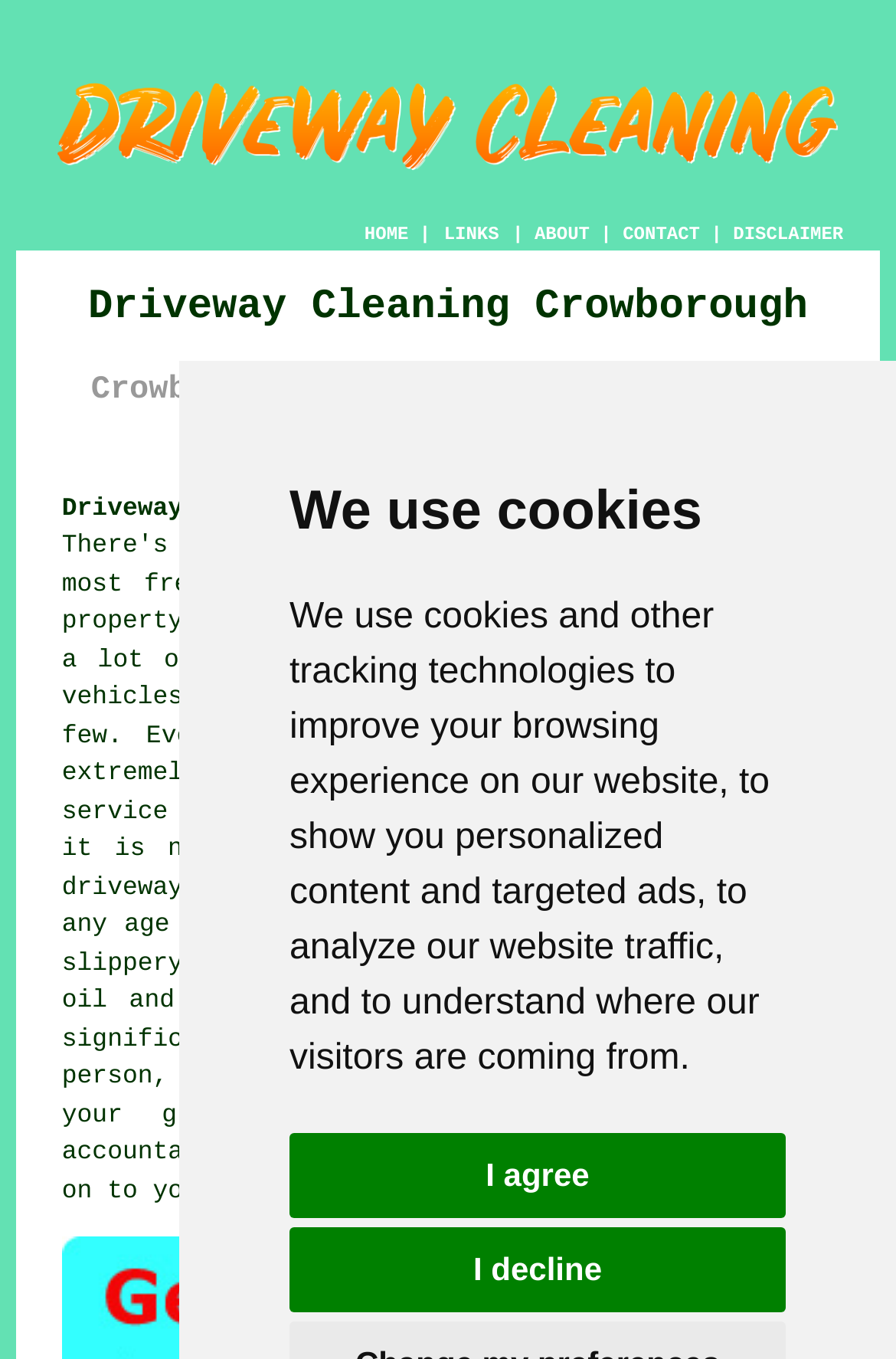Extract the bounding box coordinates of the UI element described by: "I agree". The coordinates should include four float numbers ranging from 0 to 1, e.g., [left, top, right, bottom].

[0.323, 0.834, 0.877, 0.896]